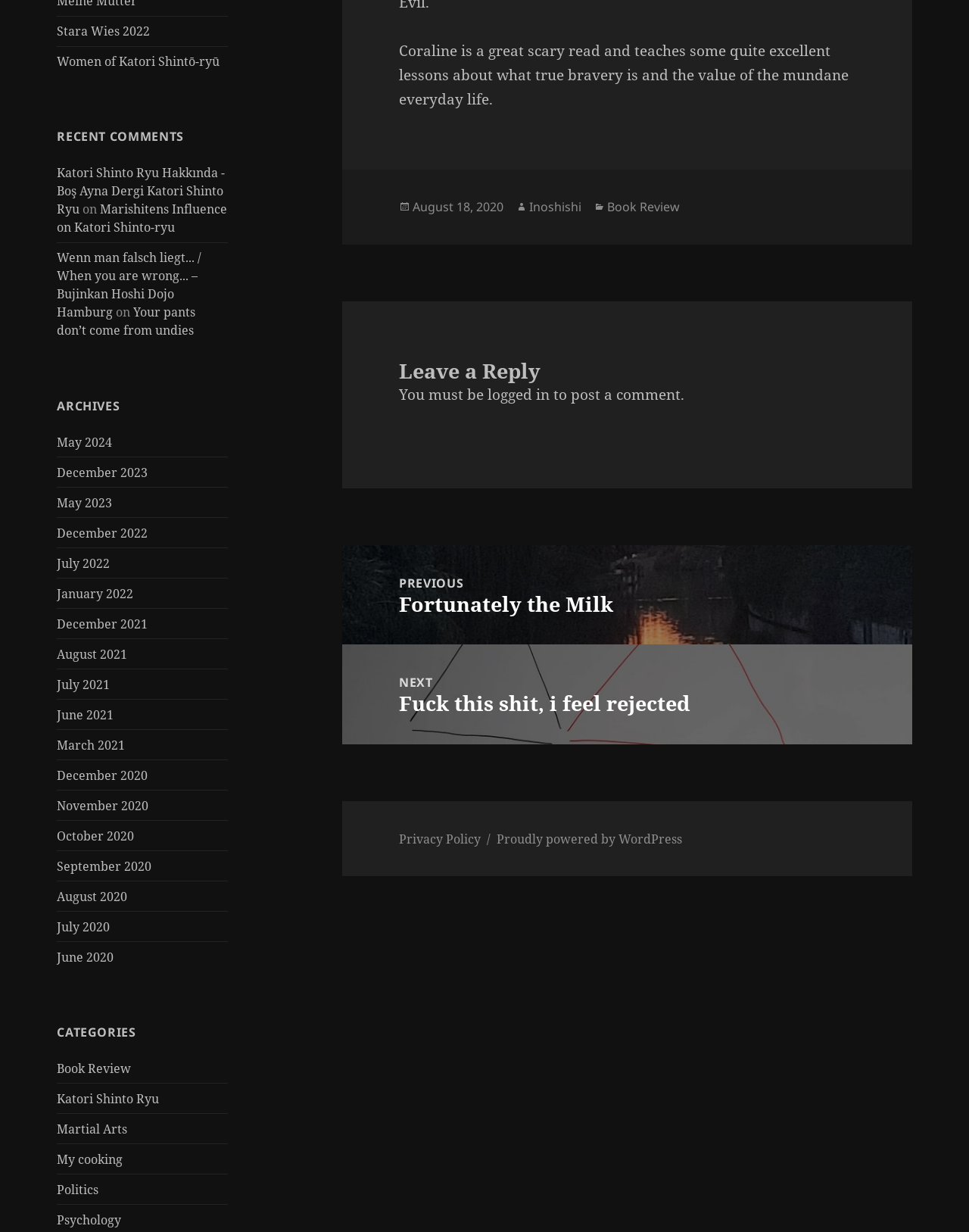Provide a short answer using a single word or phrase for the following question: 
What is the title of the book being reviewed?

Coraline